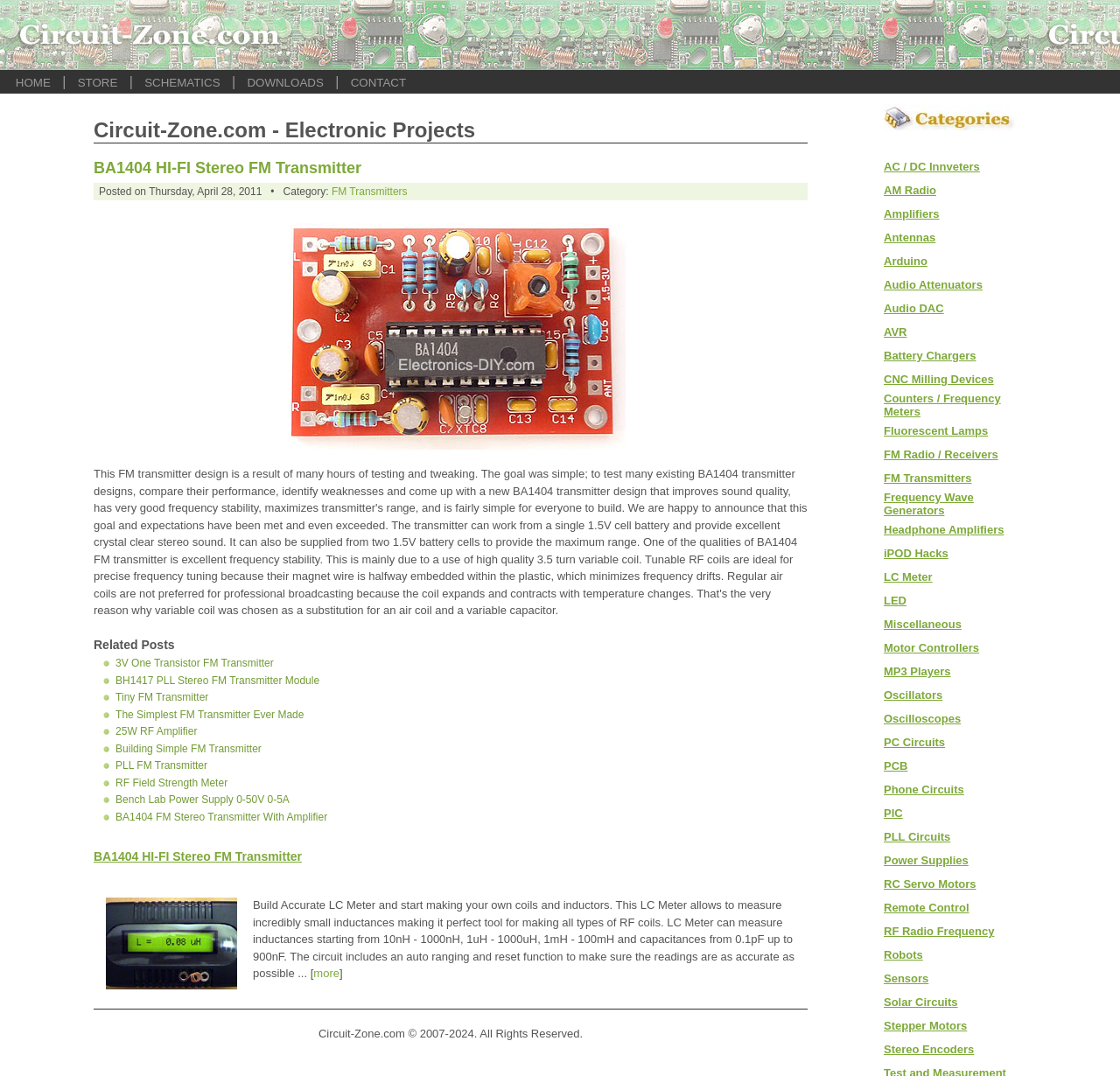What is the name of the FM transmitter with amplifier?
Answer with a single word or short phrase according to what you see in the image.

BA1404 FM Stereo Transmitter With Amplifier